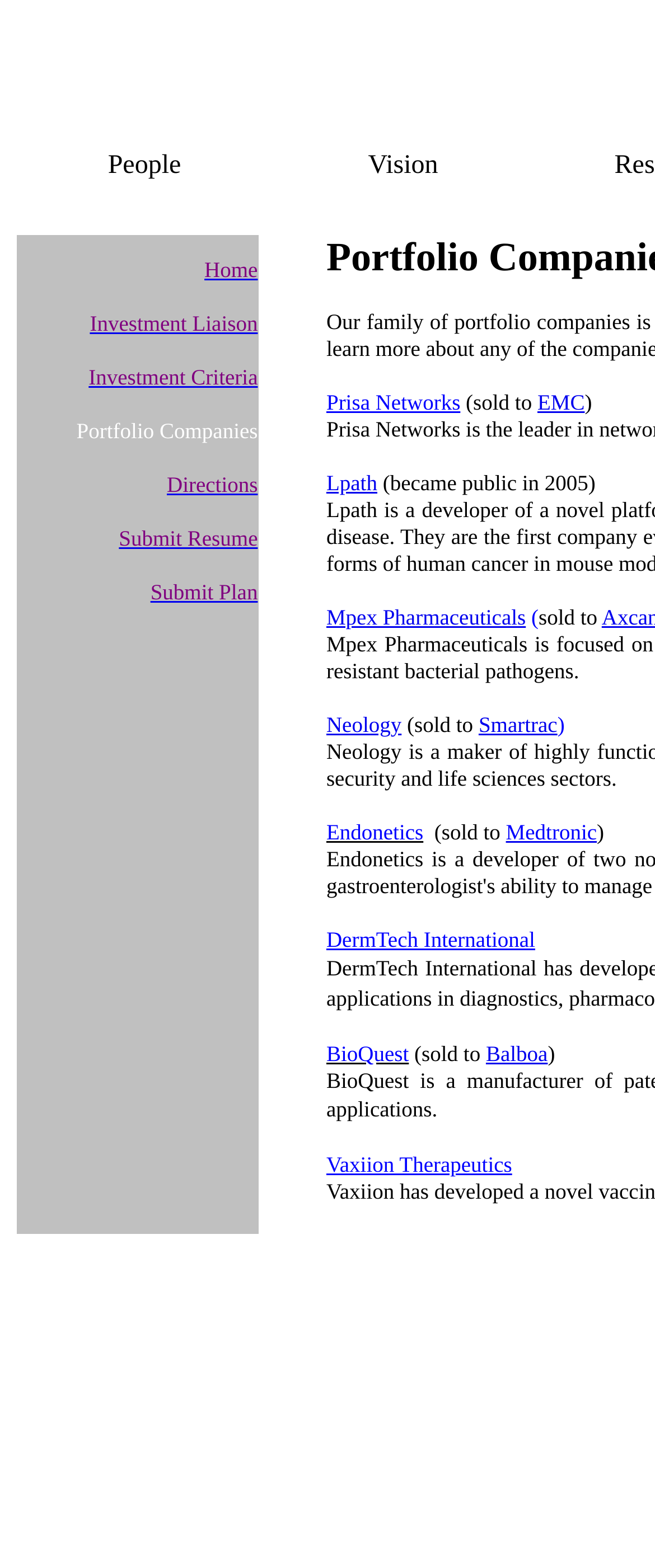What is the company that became public in 2005?
Analyze the screenshot and provide a detailed answer to the question.

By looking at the text '(became public in 2005)' next to the link 'Lpath', we can infer that Lpath is the company that became public in 2005.